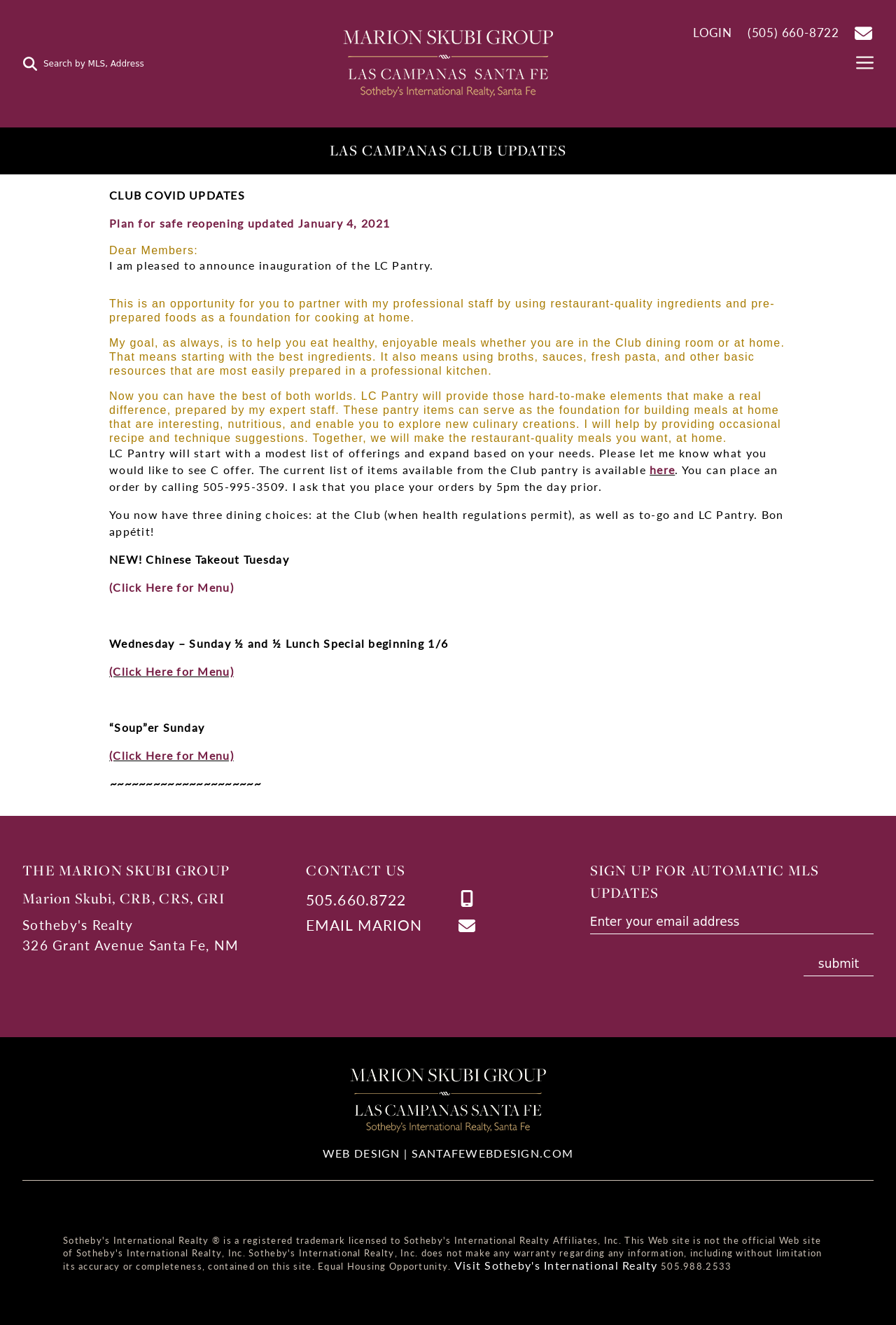What is the name of the person who wrote the message about LC Pantry?
Give a single word or phrase answer based on the content of the image.

Marion Skubi